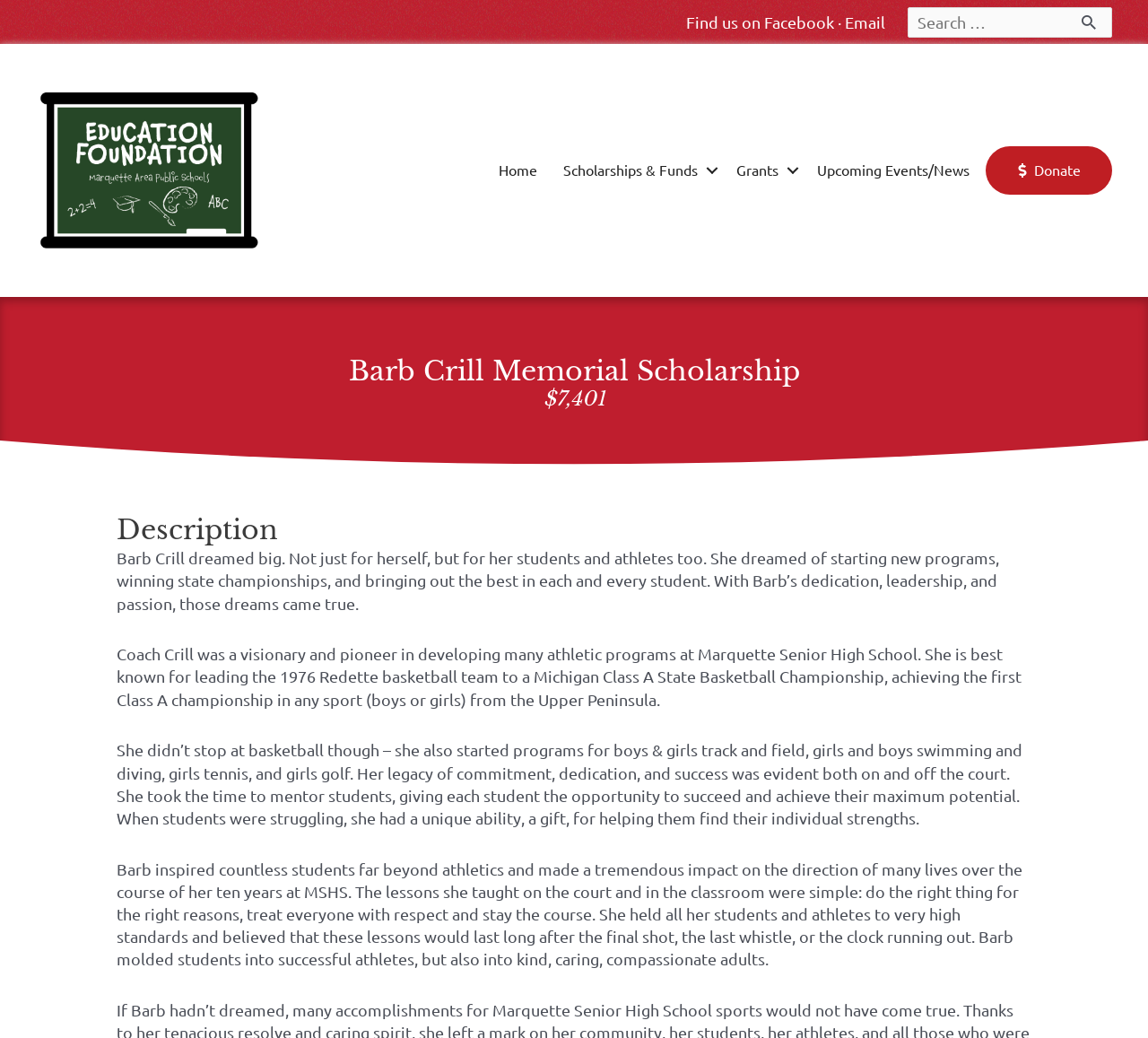Using the description "alt="EdfoundationLogo" title="EdfoundationLogo"", locate and provide the bounding box of the UI element.

[0.031, 0.153, 0.229, 0.171]